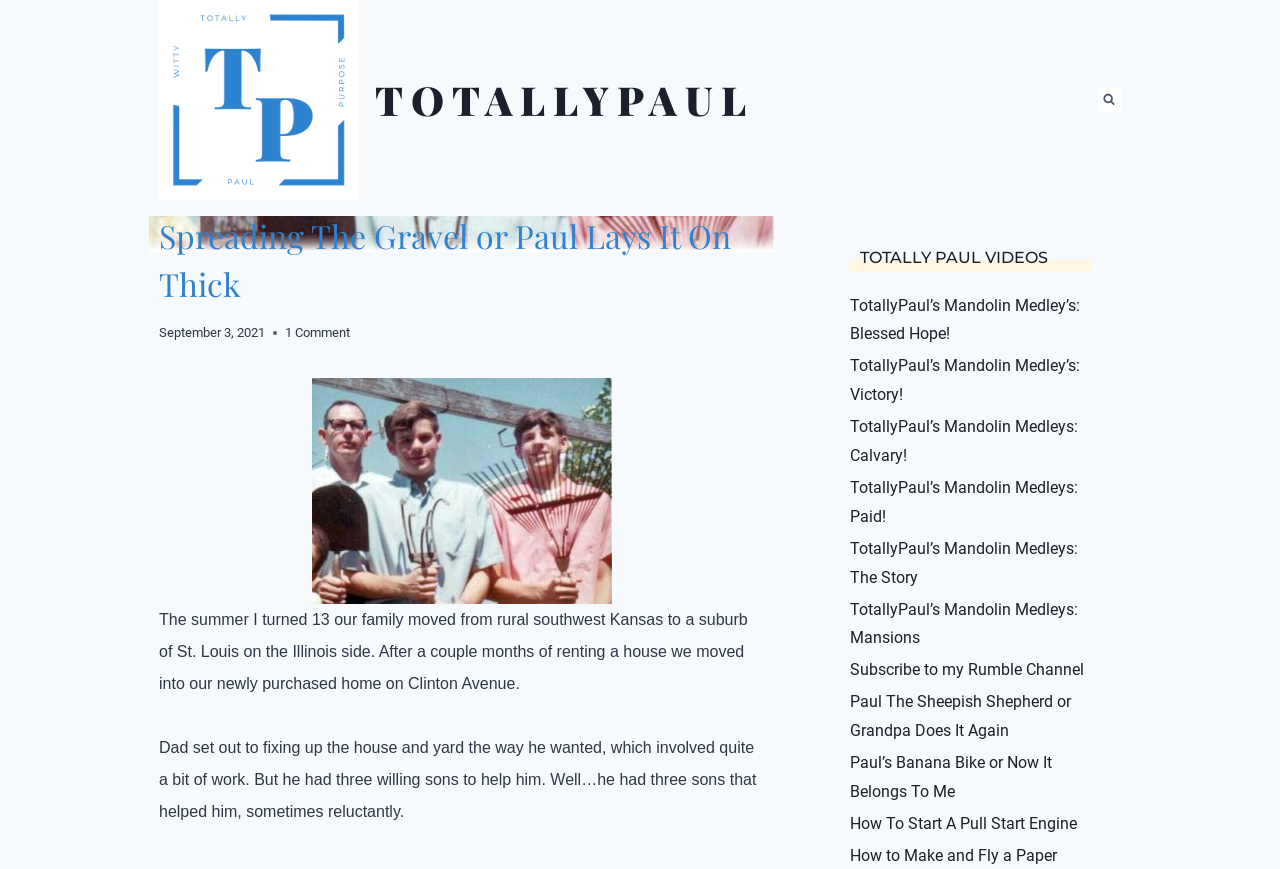What is the date of the blog post?
Using the picture, provide a one-word or short phrase answer.

September 3, 2021